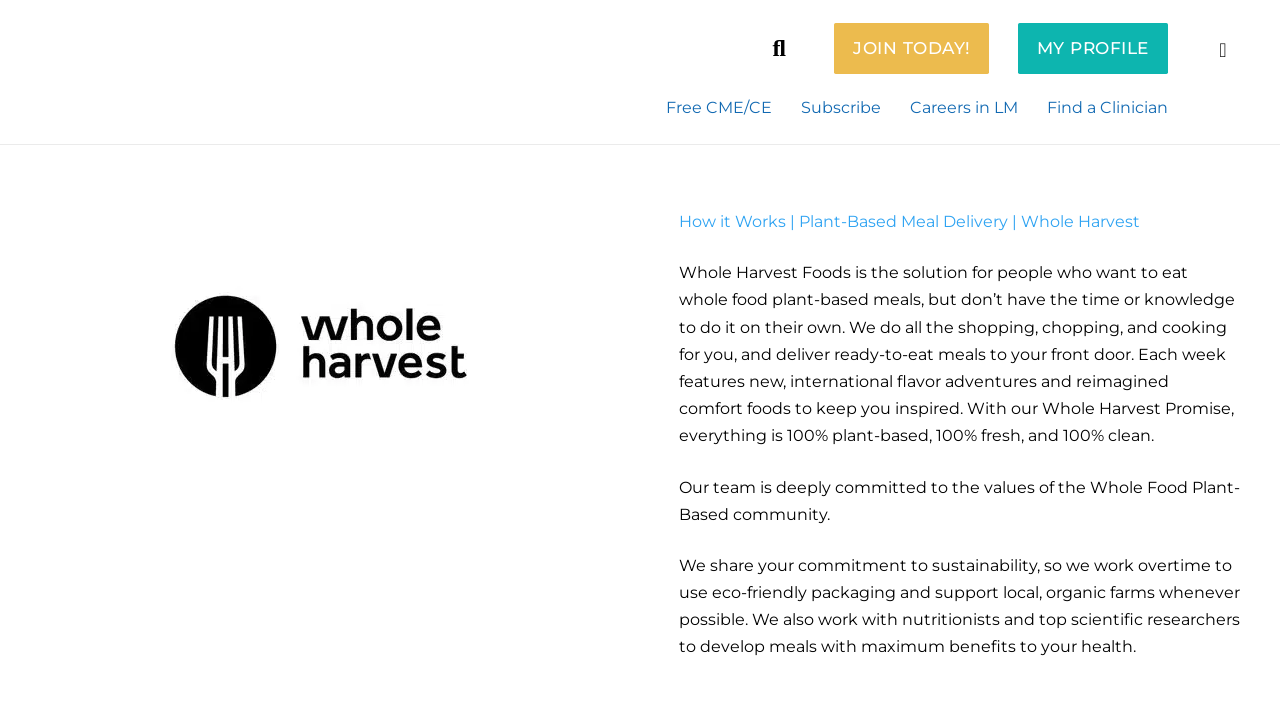Identify the bounding box coordinates of the clickable region necessary to fulfill the following instruction: "View free CME/CE". The bounding box coordinates should be four float numbers between 0 and 1, i.e., [left, top, right, bottom].

[0.497, 0.121, 0.603, 0.172]